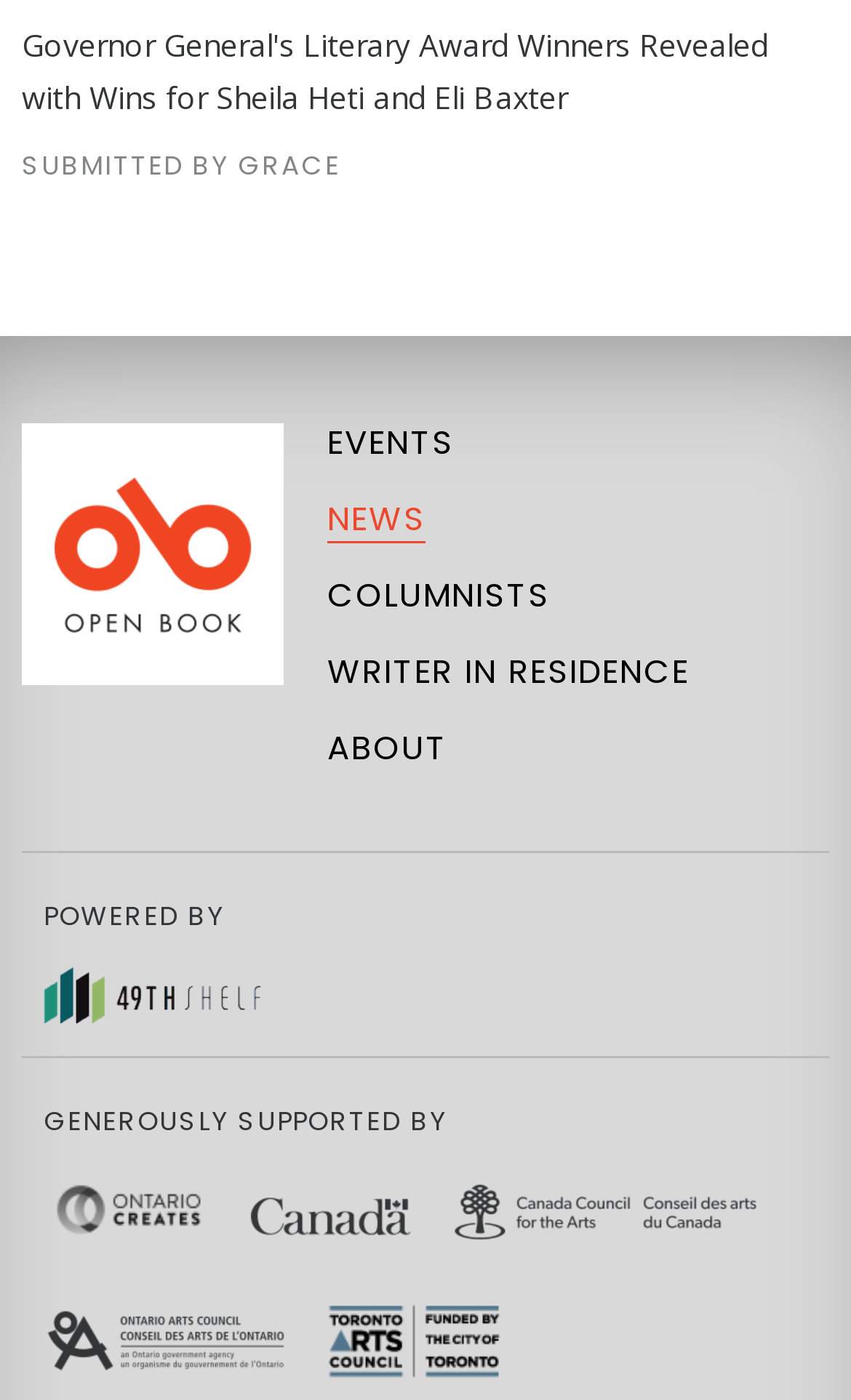Please specify the bounding box coordinates of the clickable region to carry out the following instruction: "View EVENTS". The coordinates should be four float numbers between 0 and 1, in the format [left, top, right, bottom].

[0.385, 0.299, 0.533, 0.355]